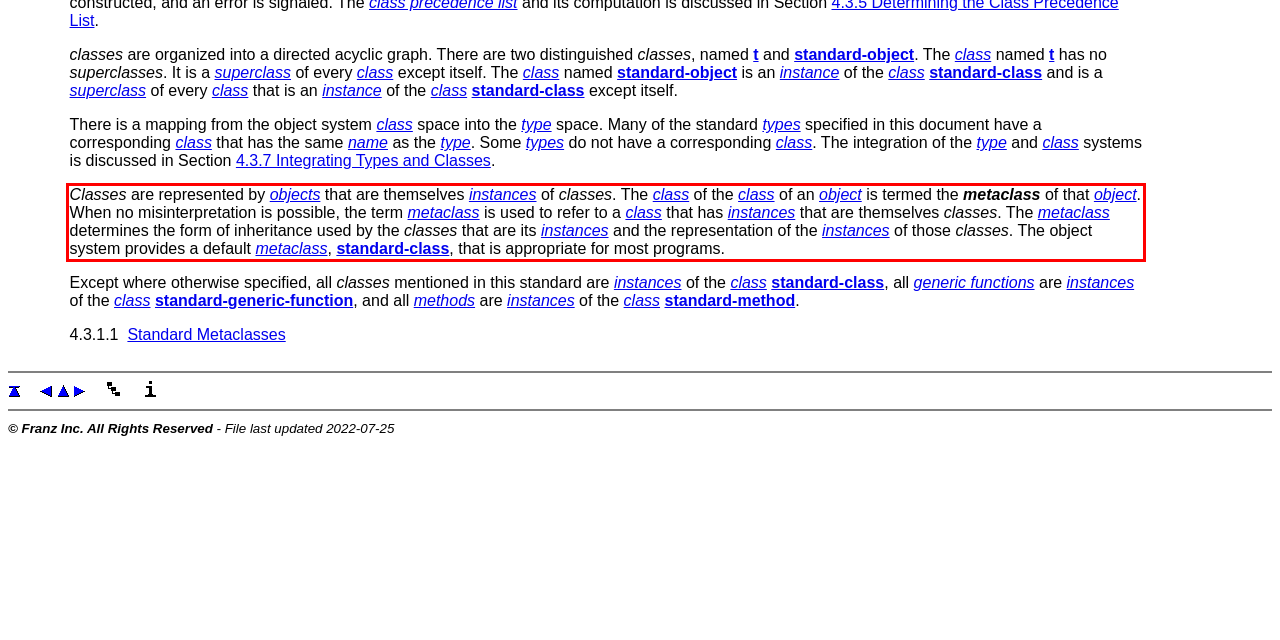Please analyze the screenshot of a webpage and extract the text content within the red bounding box using OCR.

Classes are represented by objects that are themselves instances of classes. The class of the class of an object is termed the metaclass of that object. When no misinterpretation is possible, the term metaclass is used to refer to a class that has instances that are themselves classes. The metaclass determines the form of inheritance used by the classes that are its instances and the representation of the instances of those classes. The object system provides a default metaclass, standard-class, that is appropriate for most programs.